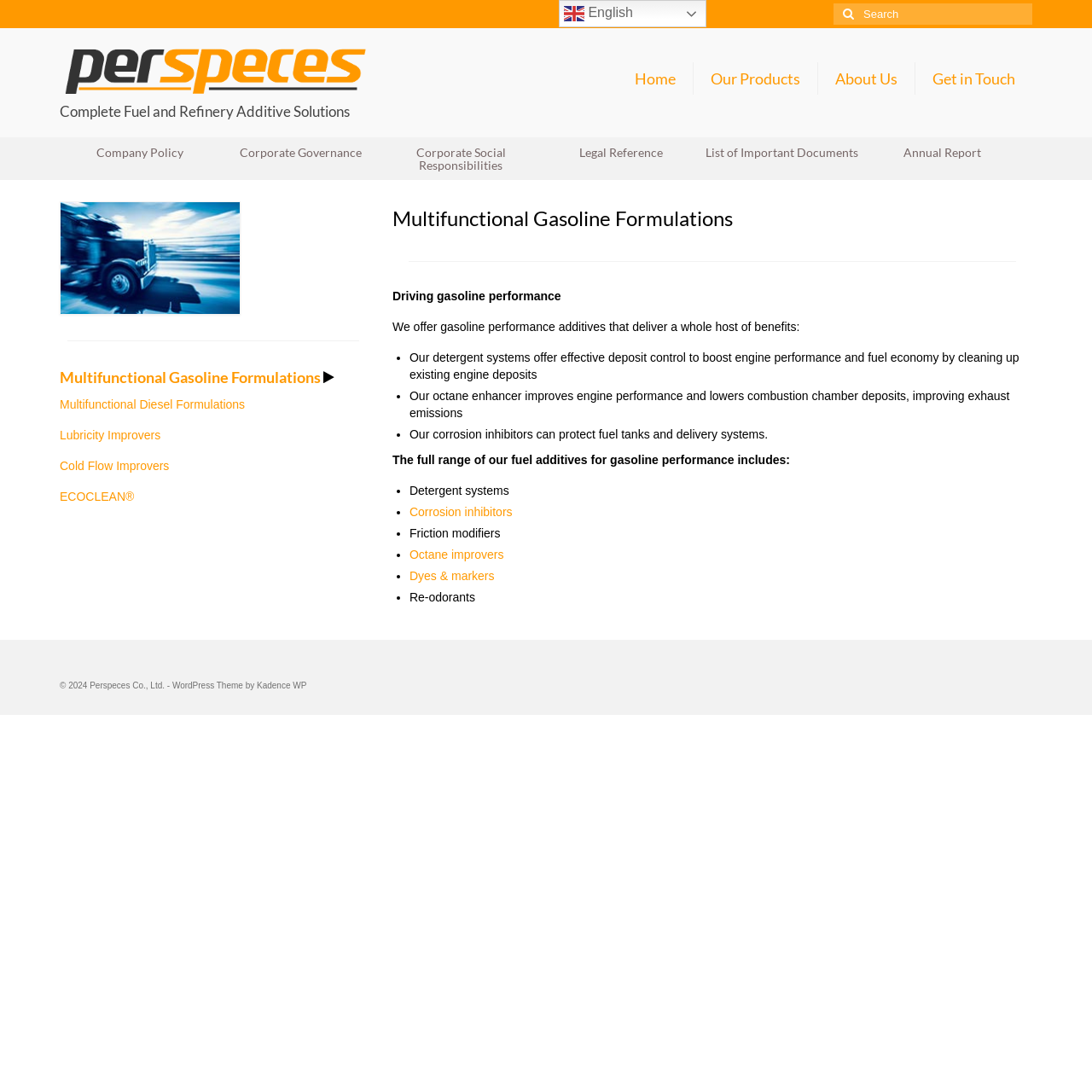Please identify the bounding box coordinates of the region to click in order to complete the task: "Search for something". The coordinates must be four float numbers between 0 and 1, specified as [left, top, right, bottom].

[0.763, 0.003, 0.945, 0.023]